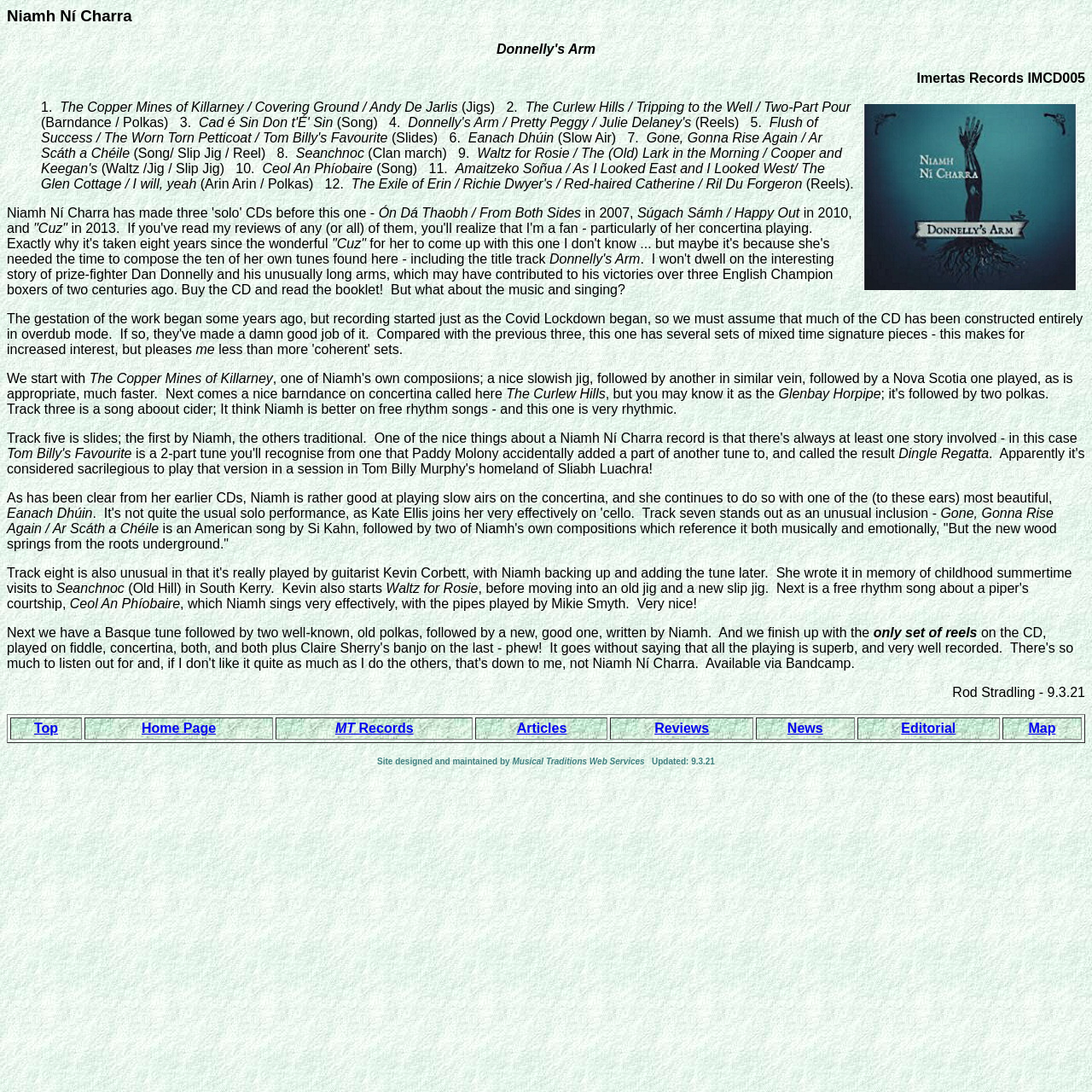Could you locate the bounding box coordinates for the section that should be clicked to accomplish this task: "Click on the link to MT Records".

[0.252, 0.657, 0.433, 0.677]